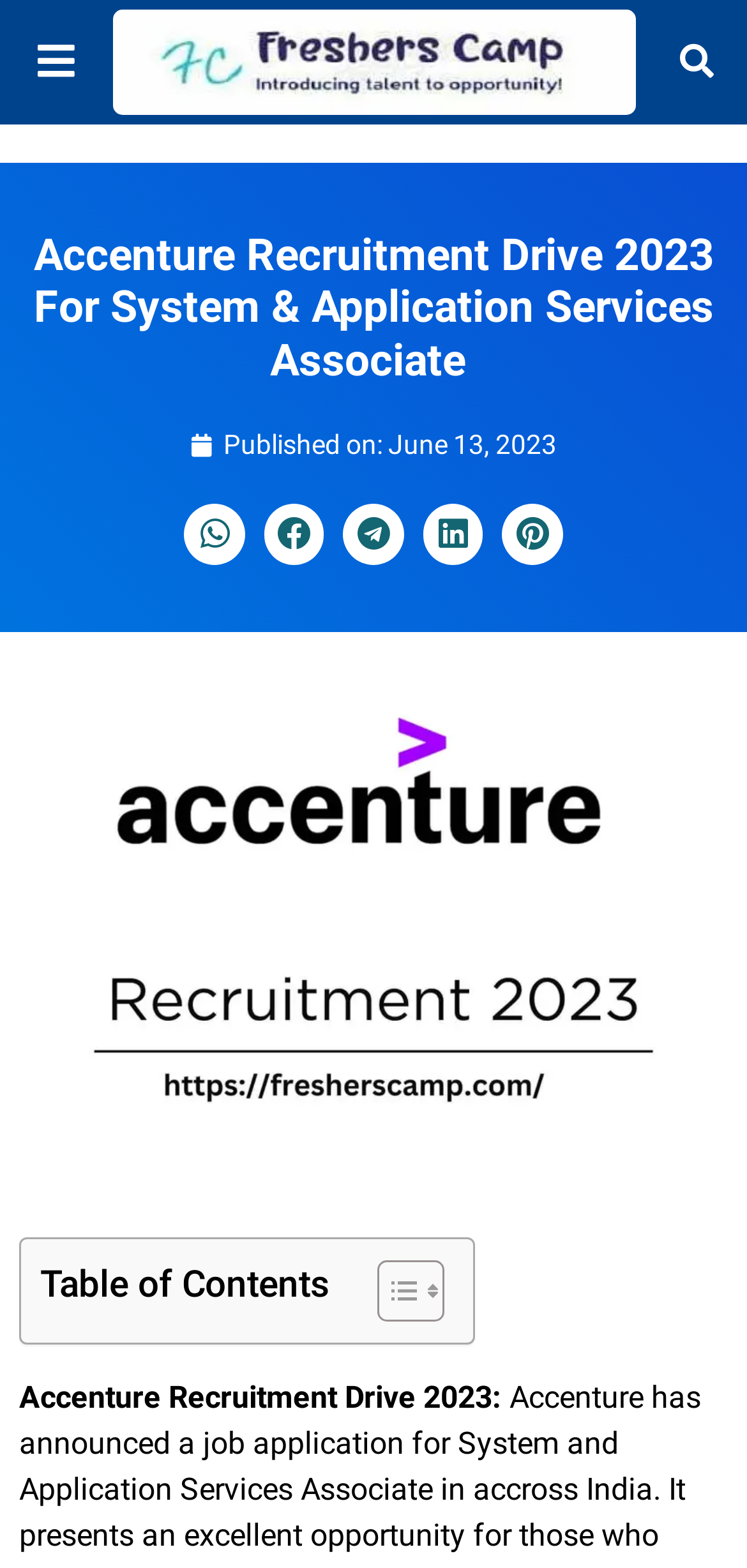Analyze the image and give a detailed response to the question:
What is the purpose of the 'Menu Toggle' button?

The 'Menu Toggle' button is likely used to toggle the menu, although the exact functionality is not explicitly stated, it can be inferred from its name and typical usage.